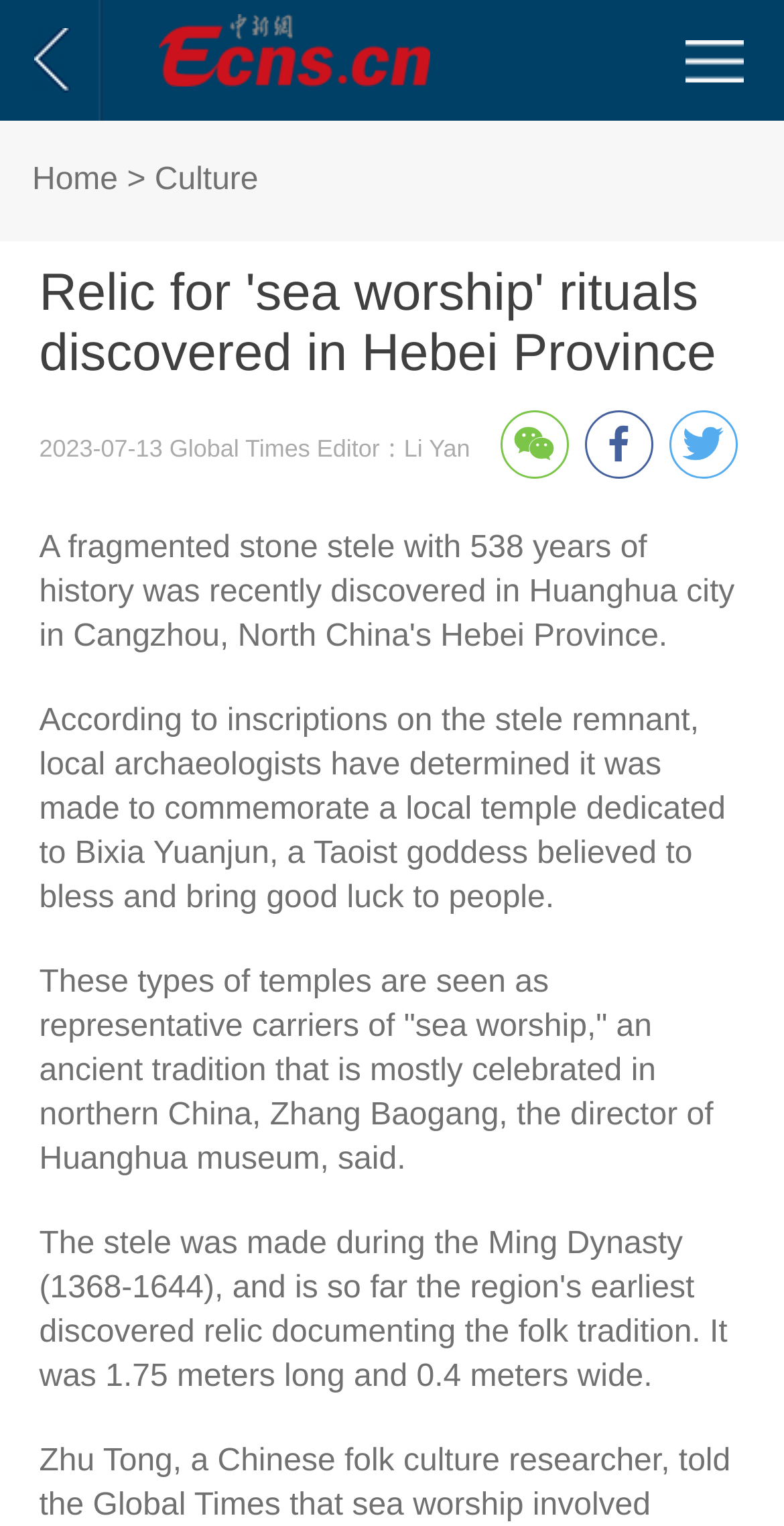What is the name of the Taoist goddess mentioned in the article?
Using the information from the image, provide a comprehensive answer to the question.

I found the name of the Taoist goddess by reading the article content, specifically the sentence 'local archaeologists have determined it was made to commemorate a local temple dedicated to Bixia Yuanjun, a Taoist goddess believed to bless and bring good luck to people.'